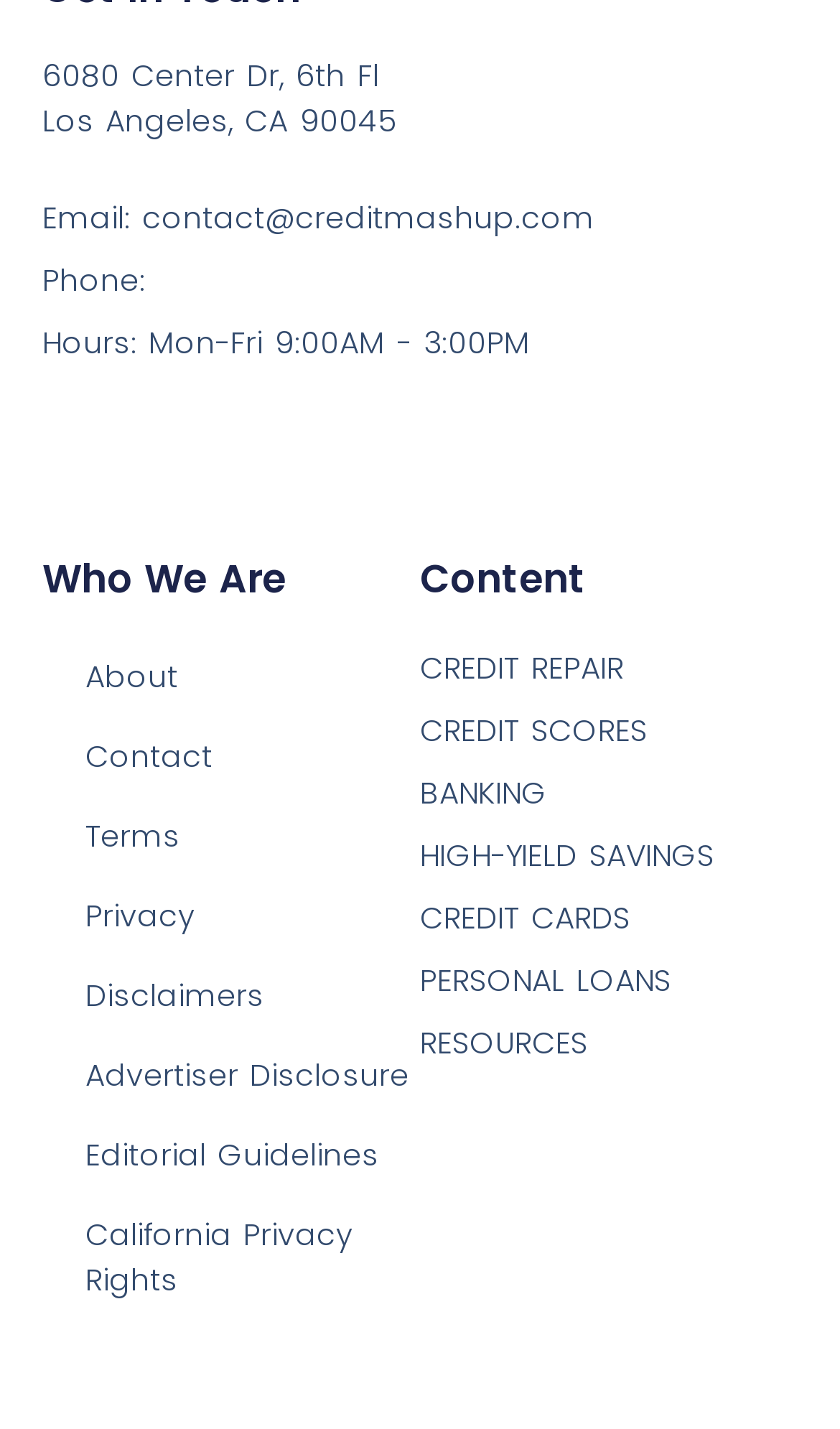Please respond in a single word or phrase: 
What is the phone number for contact?

Not provided